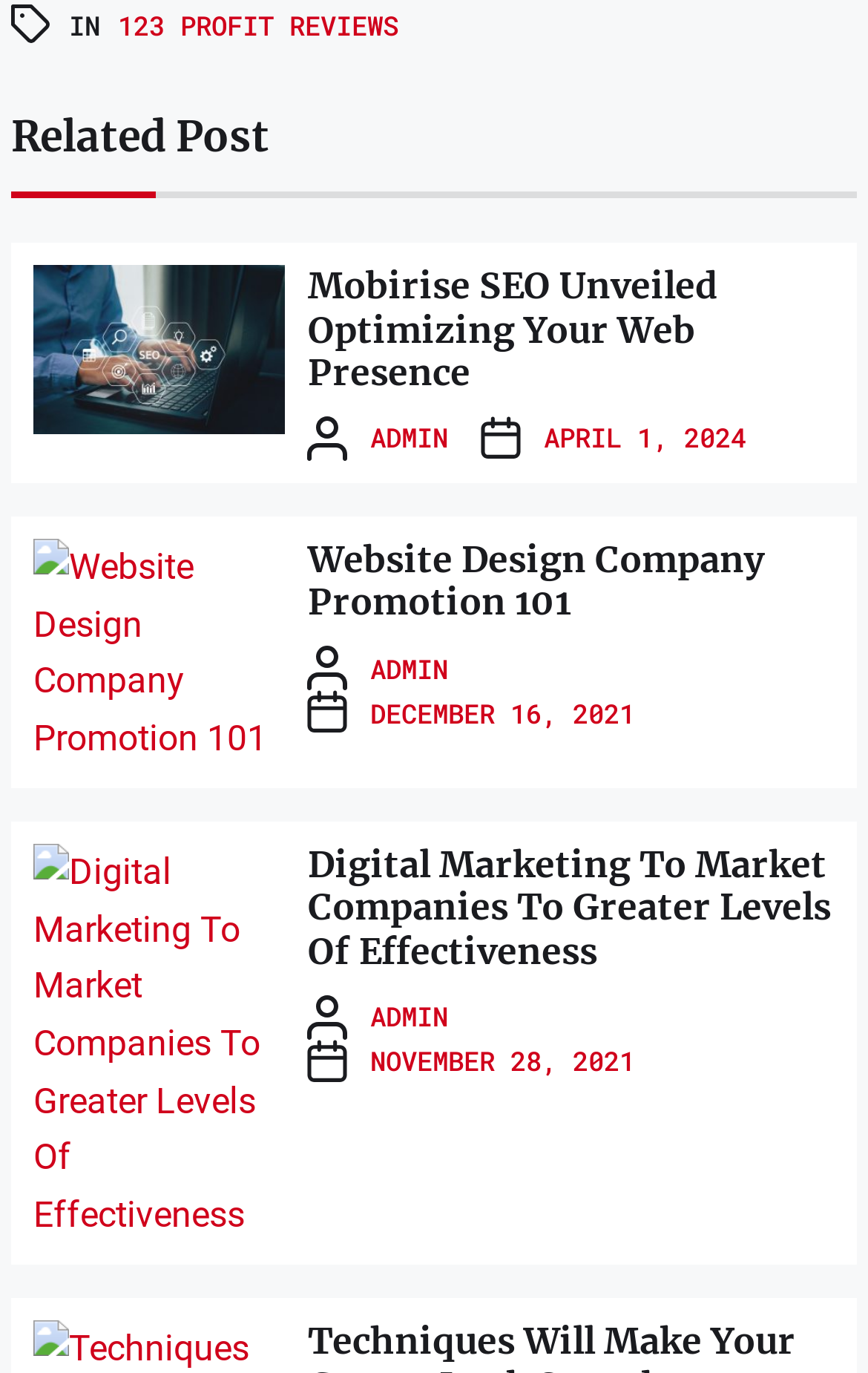Please reply to the following question with a single word or a short phrase:
How many articles are on this webpage?

3